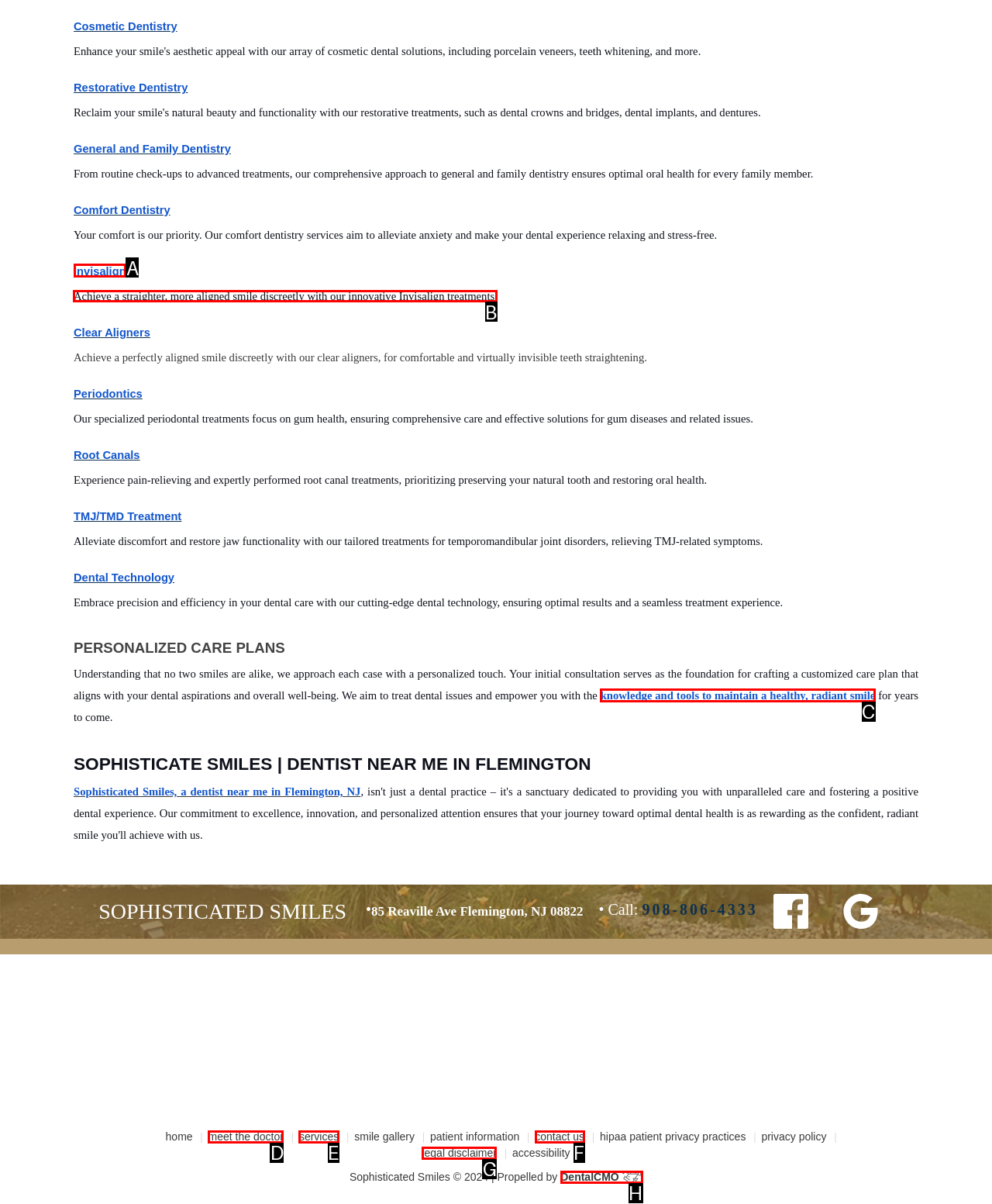Choose the HTML element that needs to be clicked for the given task: Learn about Invisalign treatments Respond by giving the letter of the chosen option.

B